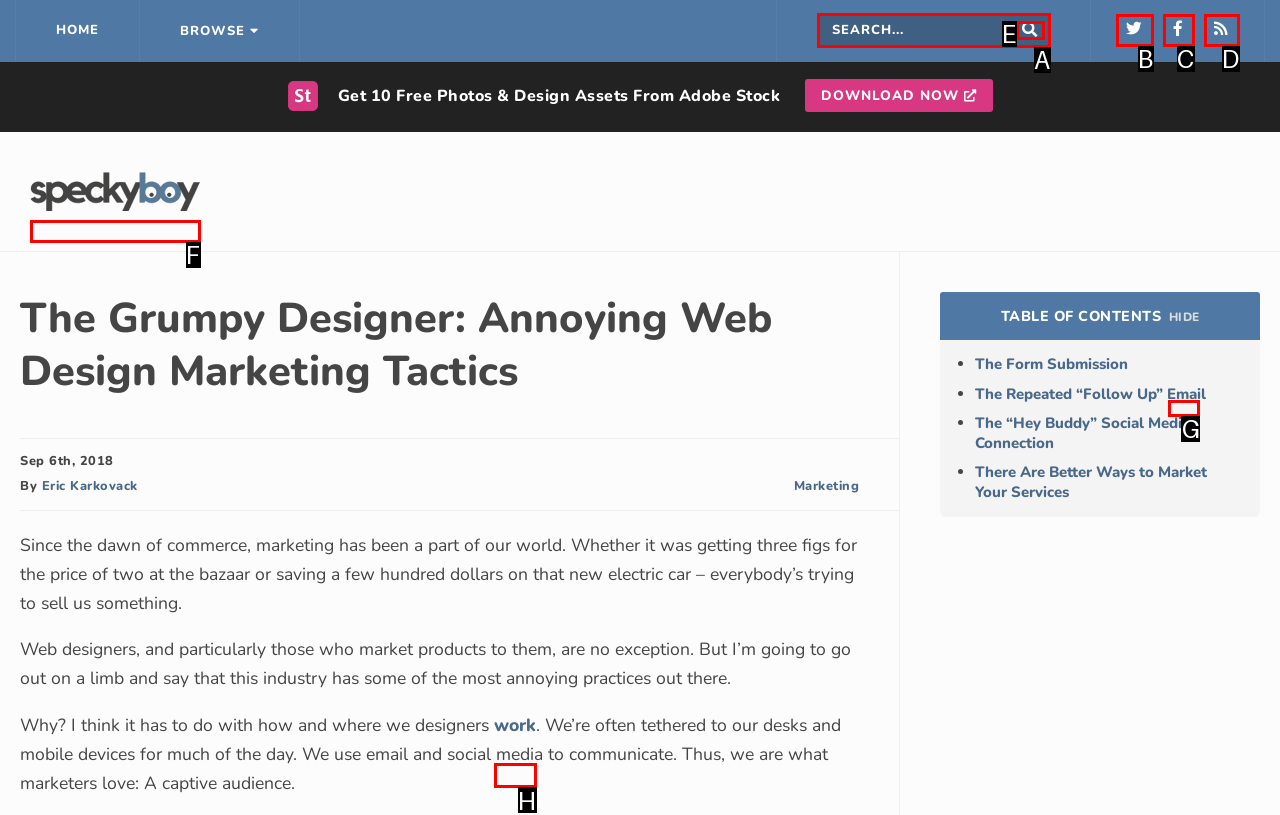Match the description: Our Facebook Page to the appropriate HTML element. Respond with the letter of your selected option.

C